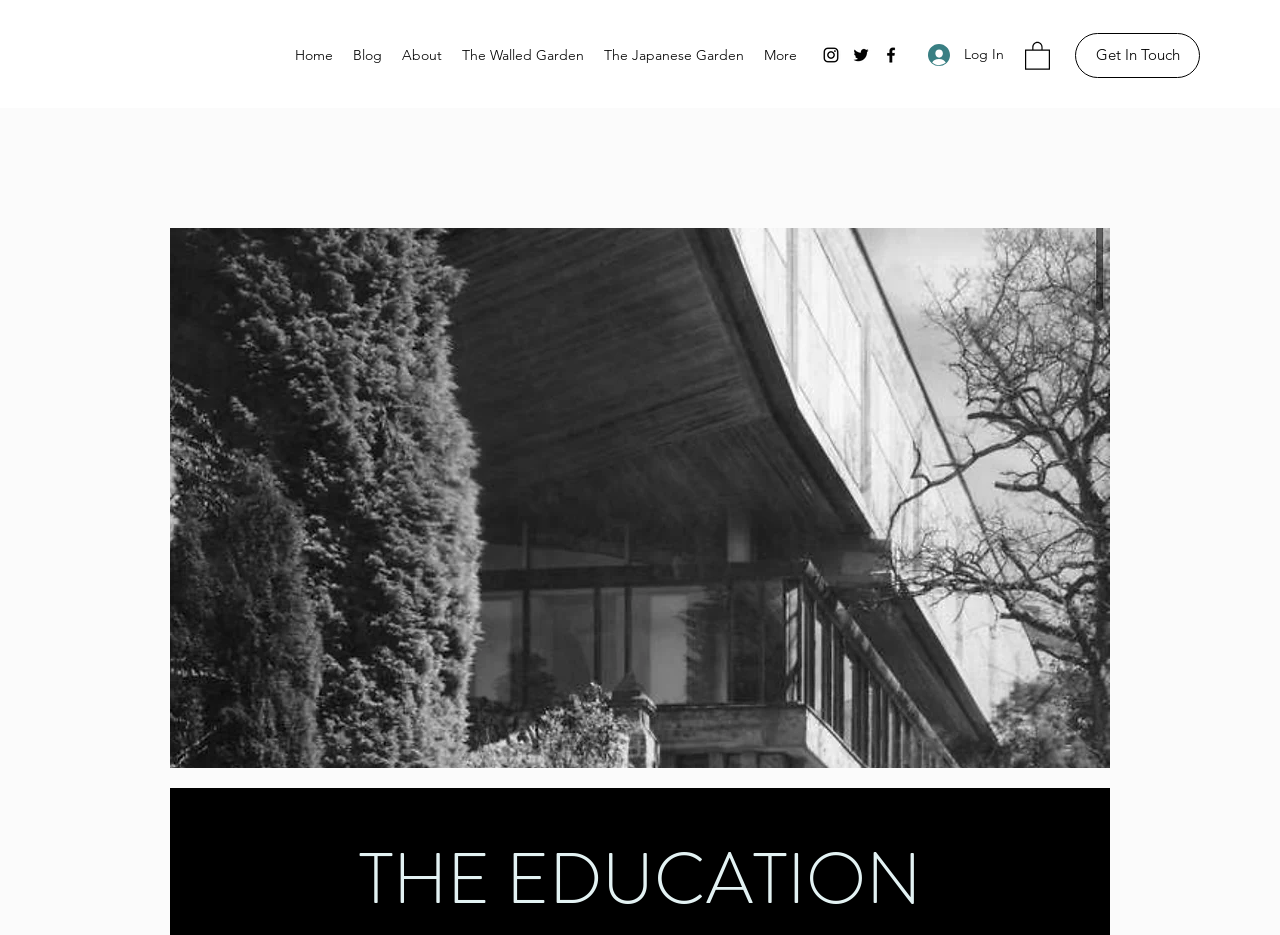Please find the bounding box coordinates of the element that needs to be clicked to perform the following instruction: "Learn more about Islay Sea Adventures". The bounding box coordinates should be four float numbers between 0 and 1, represented as [left, top, right, bottom].

None